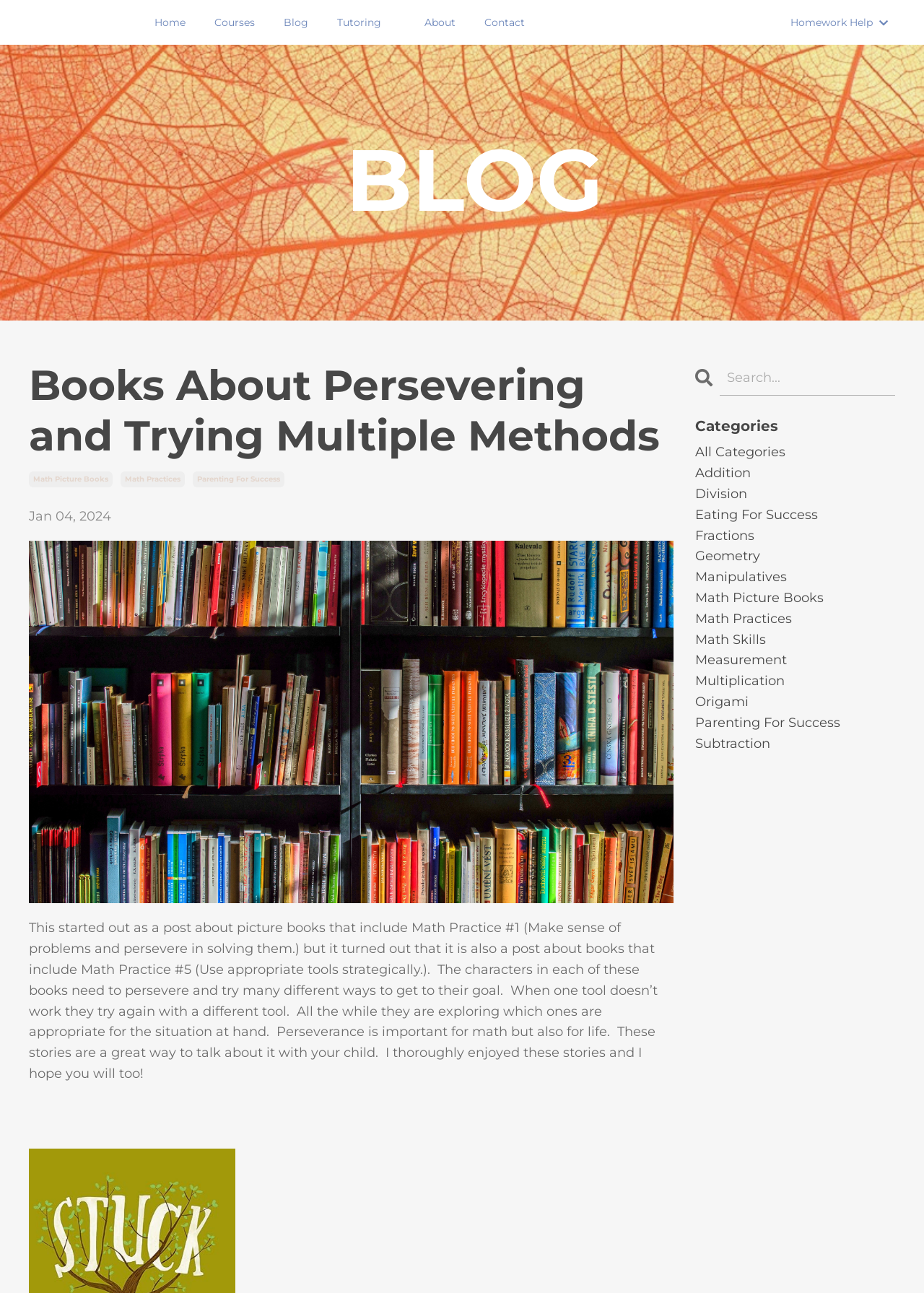Generate a comprehensive caption for the webpage you are viewing.

This webpage is about books that promote perseverance and trying multiple methods in math and life. At the top, there is a navigation menu with links to "Home", "Courses", "Blog", "Tutoring", "About", and "Contact". On the right side of the navigation menu, there is a link to "Homework Help" with an icon.

Below the navigation menu, there is a heading "BLOG" followed by a heading "Books About Persevering and Trying Multiple Methods". Underneath, there are three links to "Math Picture Books", "Math Practices", and "Parenting For Success".

On the left side of the page, there is a date "Jan 04, 2024" followed by an image of books. Below the image, there is a paragraph of text describing the importance of perseverance in math and life, and how the books featured on the page promote this value.

The text is divided into several sections, with each section describing a different aspect of perseverance and trying multiple methods. The text also mentions that the characters in the books need to persevere and try different ways to achieve their goals, and that this is an important lesson for both math and life.

On the right side of the page, there is a search box with a label "Search..." and a list of categories including "All Categories", "Addition", "Division", and others. Each category is a link that can be clicked to filter the content on the page.